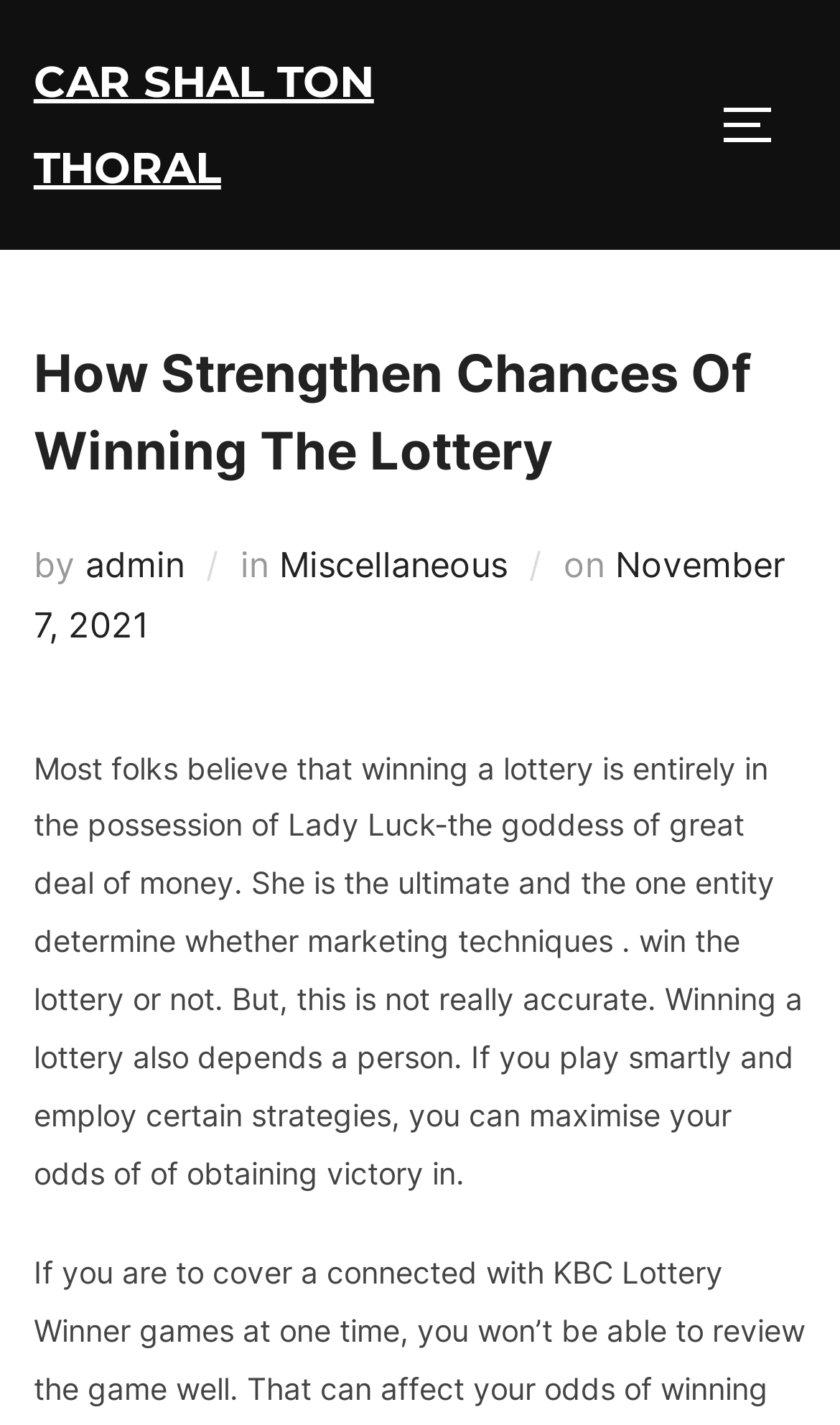Provide a one-word or brief phrase answer to the question:
In which category is the article posted?

Miscellaneous